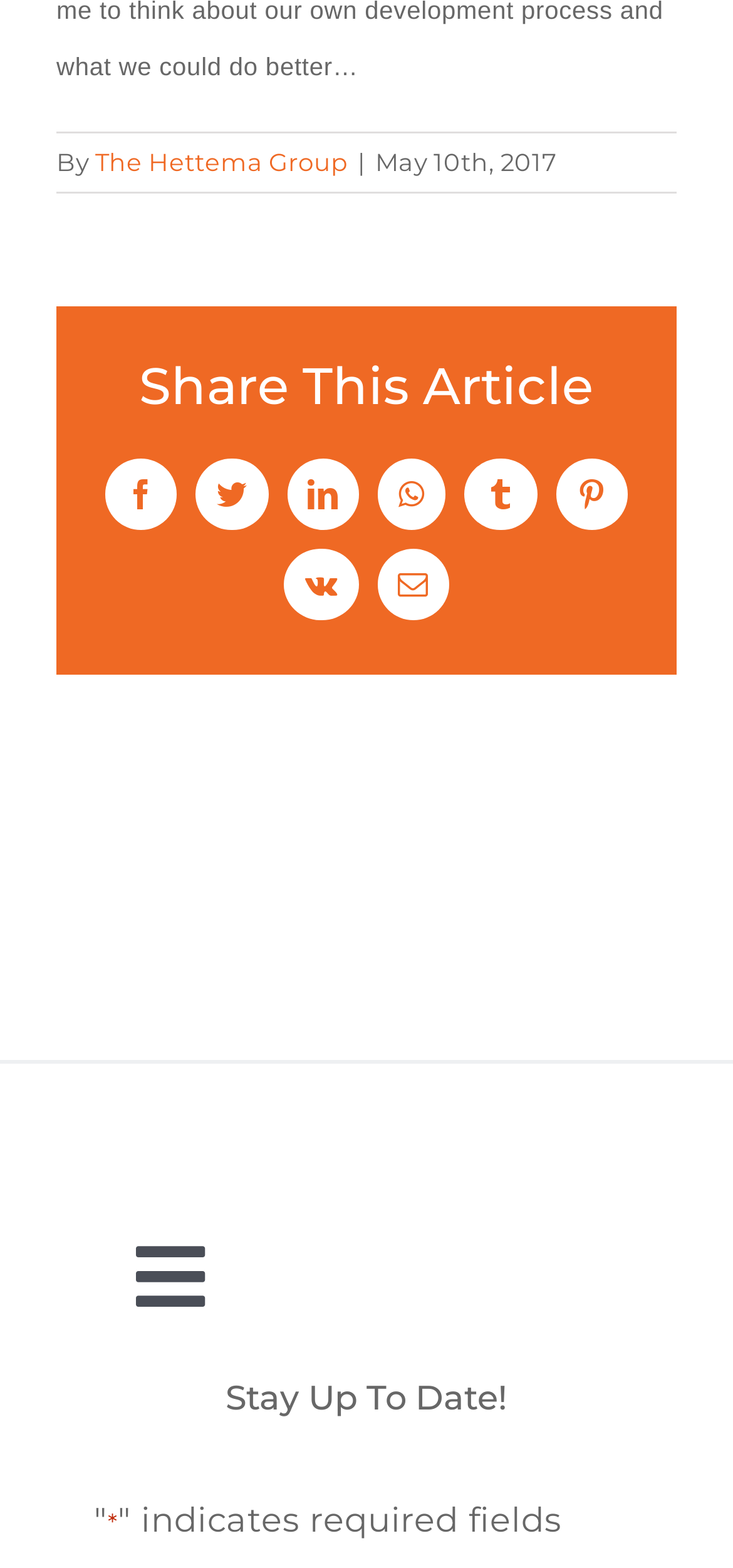Please provide the bounding box coordinates for the element that needs to be clicked to perform the following instruction: "Toggle Navigation". The coordinates should be given as four float numbers between 0 and 1, i.e., [left, top, right, bottom].

[0.128, 0.774, 0.338, 0.853]